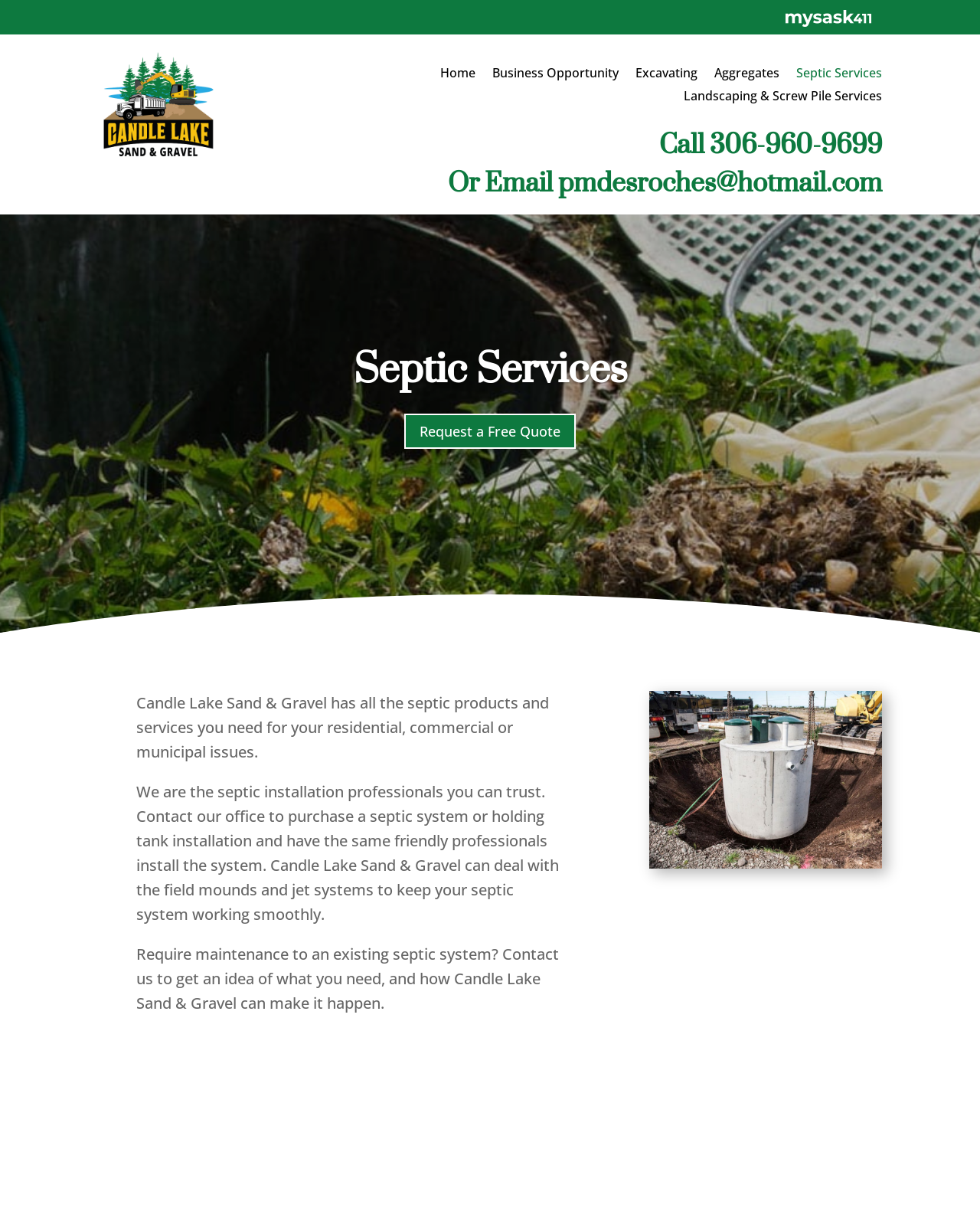Illustrate the webpage's structure and main components comprehensively.

The webpage is about Candle Lake Sand & Gravel, a company that provides septic products and services for residential, commercial, and municipal issues. At the top left corner, there is a logo of my-sask411, and next to it, there is another logo. Below these logos, there is a navigation menu with links to different pages, including Home, Business Opportunity, Excavating, Aggregates, Septic Services, and Landscaping & Screw Pile Services.

On the right side of the navigation menu, there is a call-to-action section with a heading "Call 306-960-9699" and a link to make a call. Below it, there is another heading "Or Email pmdesroches@hotmail.com" with a link to send an email.

The main content of the webpage is divided into two sections. The left section has a heading "Septic Services" and a link to request a free quote. The right section has three paragraphs of text describing the company's septic services, including installation, maintenance, and repair. Below the text, there is an image of a septic tank installation.

At the bottom of the webpage, there is a section with a heading "Let’s Make Things Happen" and a paragraph of text describing the company's reliability, affordability, and professionalism. Below it, there is a call-to-action link "Call Now - 306-960-9699".